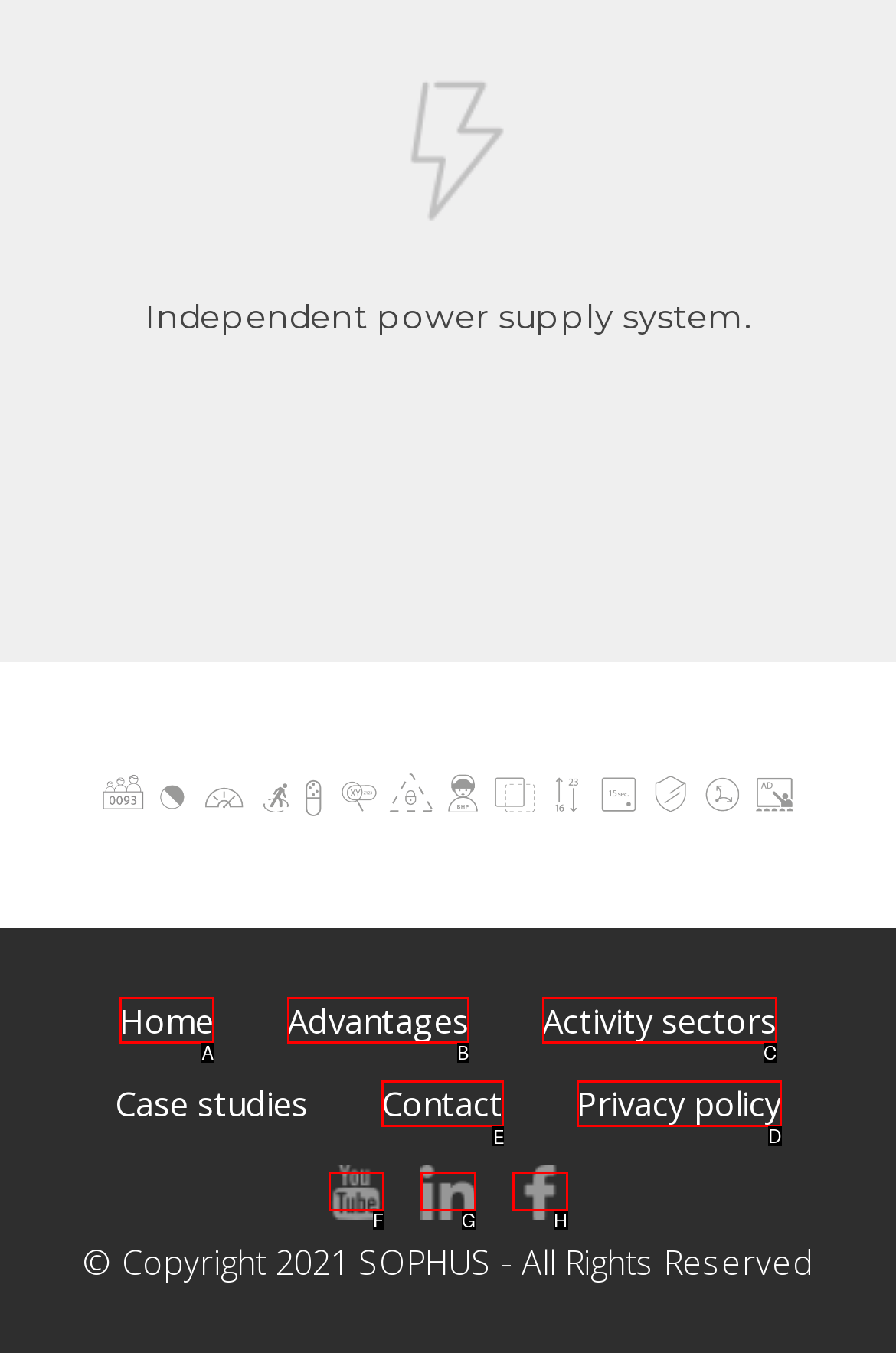Determine the appropriate lettered choice for the task: Go to Contact. Reply with the correct letter.

E